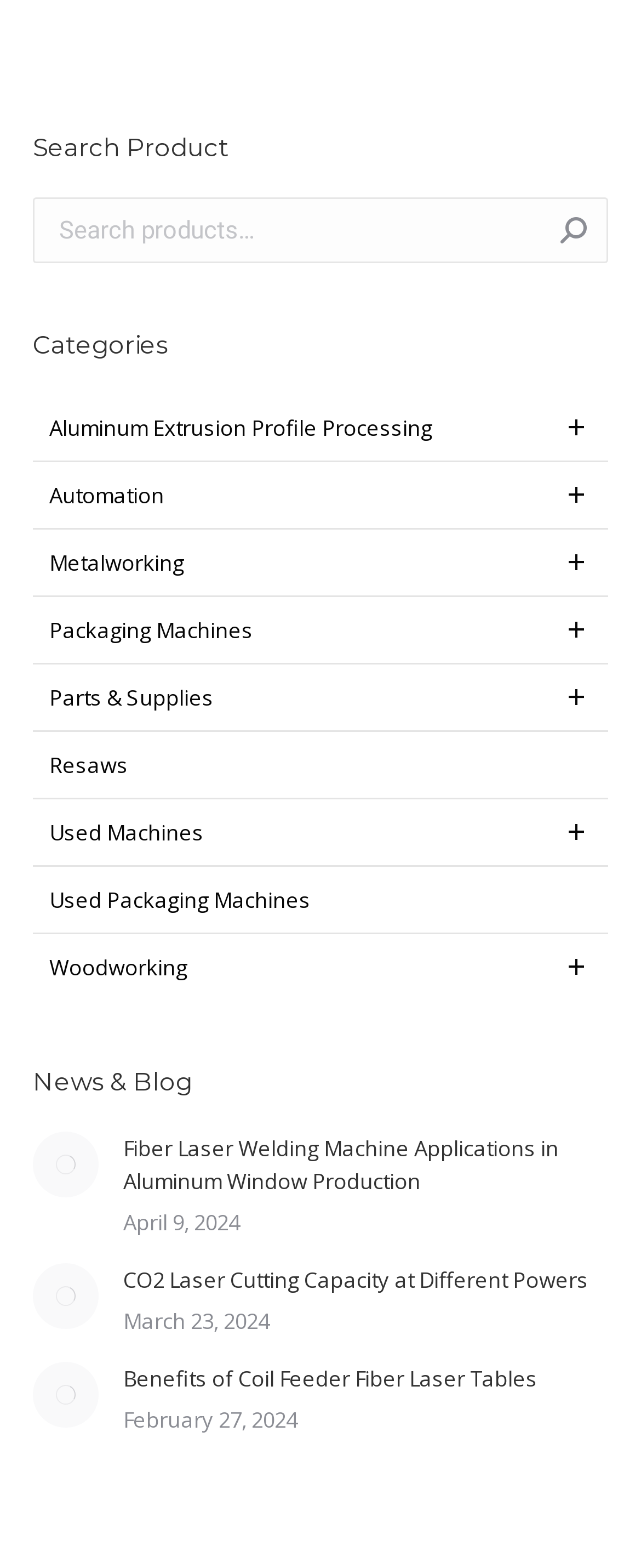Could you highlight the region that needs to be clicked to execute the instruction: "Click on Aluminum Extrusion Profile Processing"?

[0.051, 0.252, 0.949, 0.295]